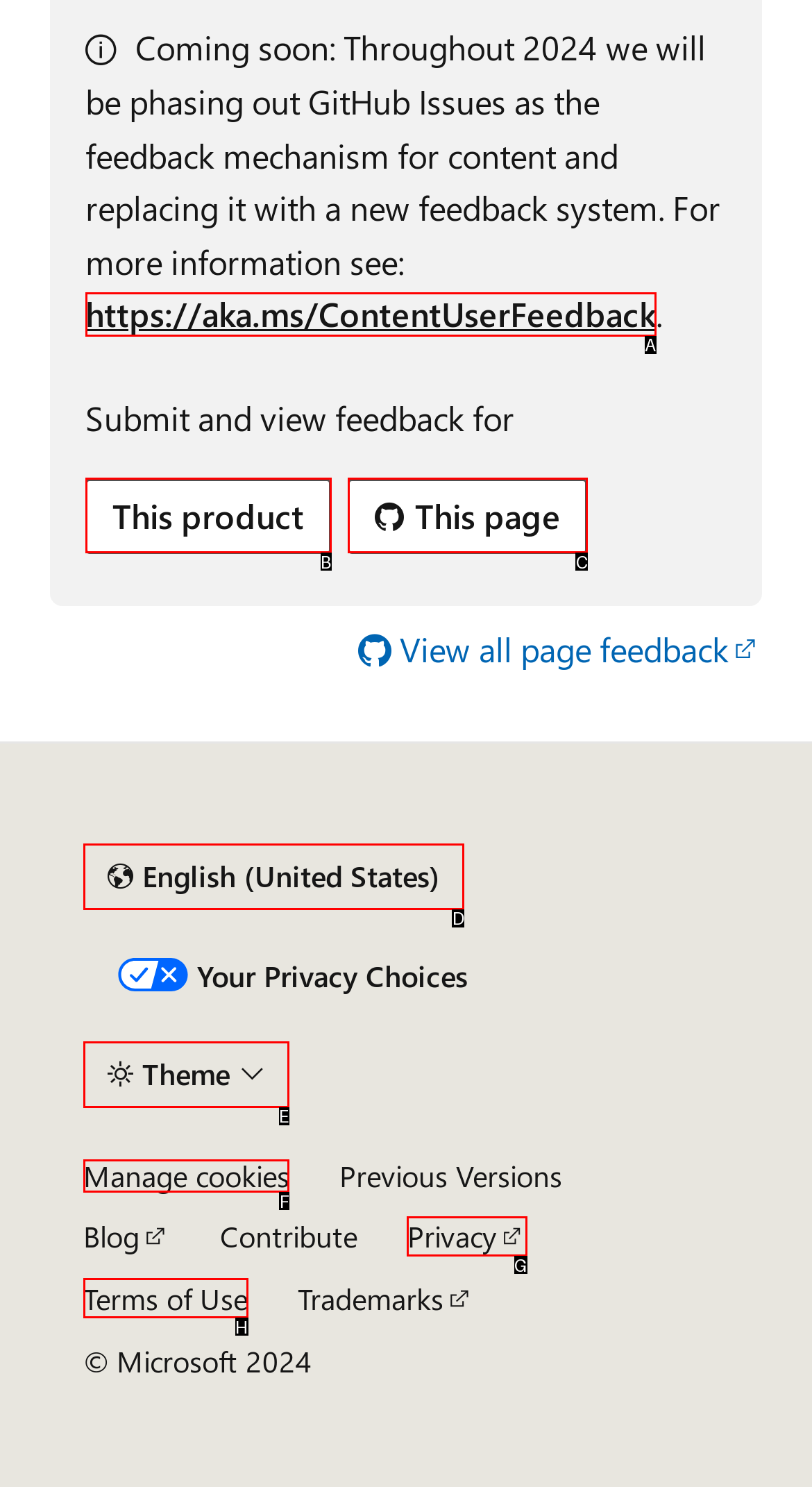Find the appropriate UI element to complete the task: Manage cookies. Indicate your choice by providing the letter of the element.

F